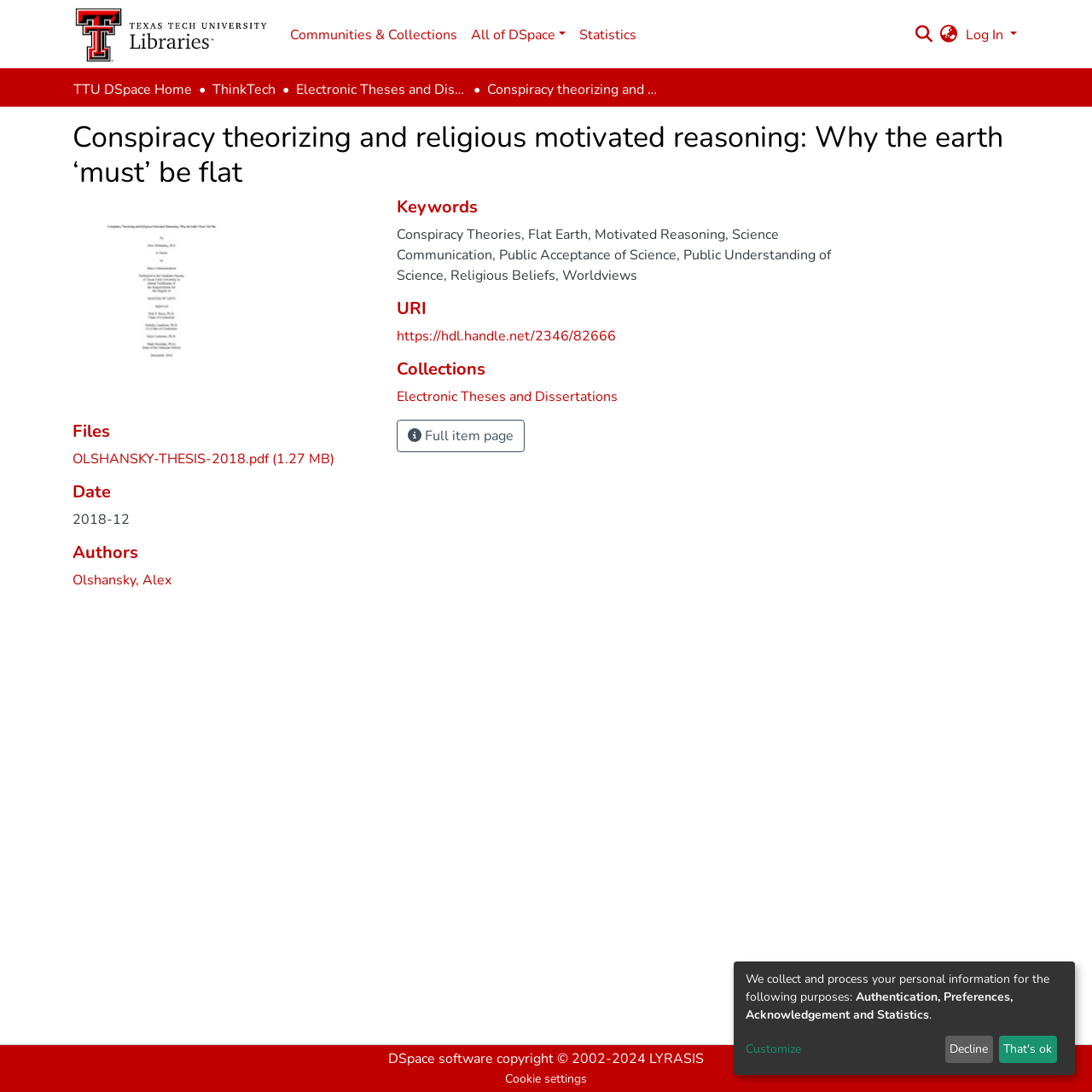What is the name of the thesis?
Based on the screenshot, provide a one-word or short-phrase response.

OLSHANSKY-THESIS-2018